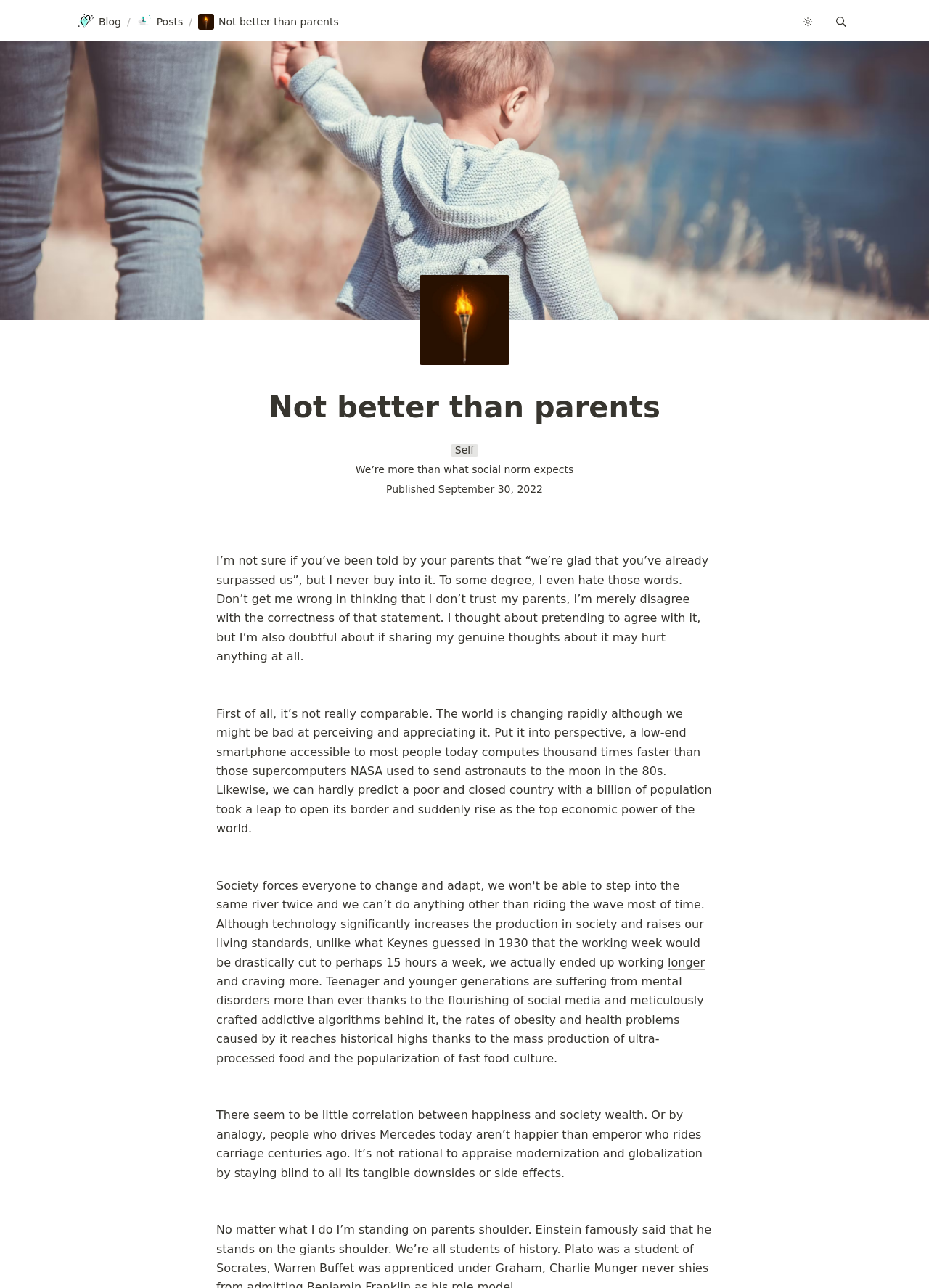Give a one-word or phrase response to the following question: How many images are on the webpage?

6